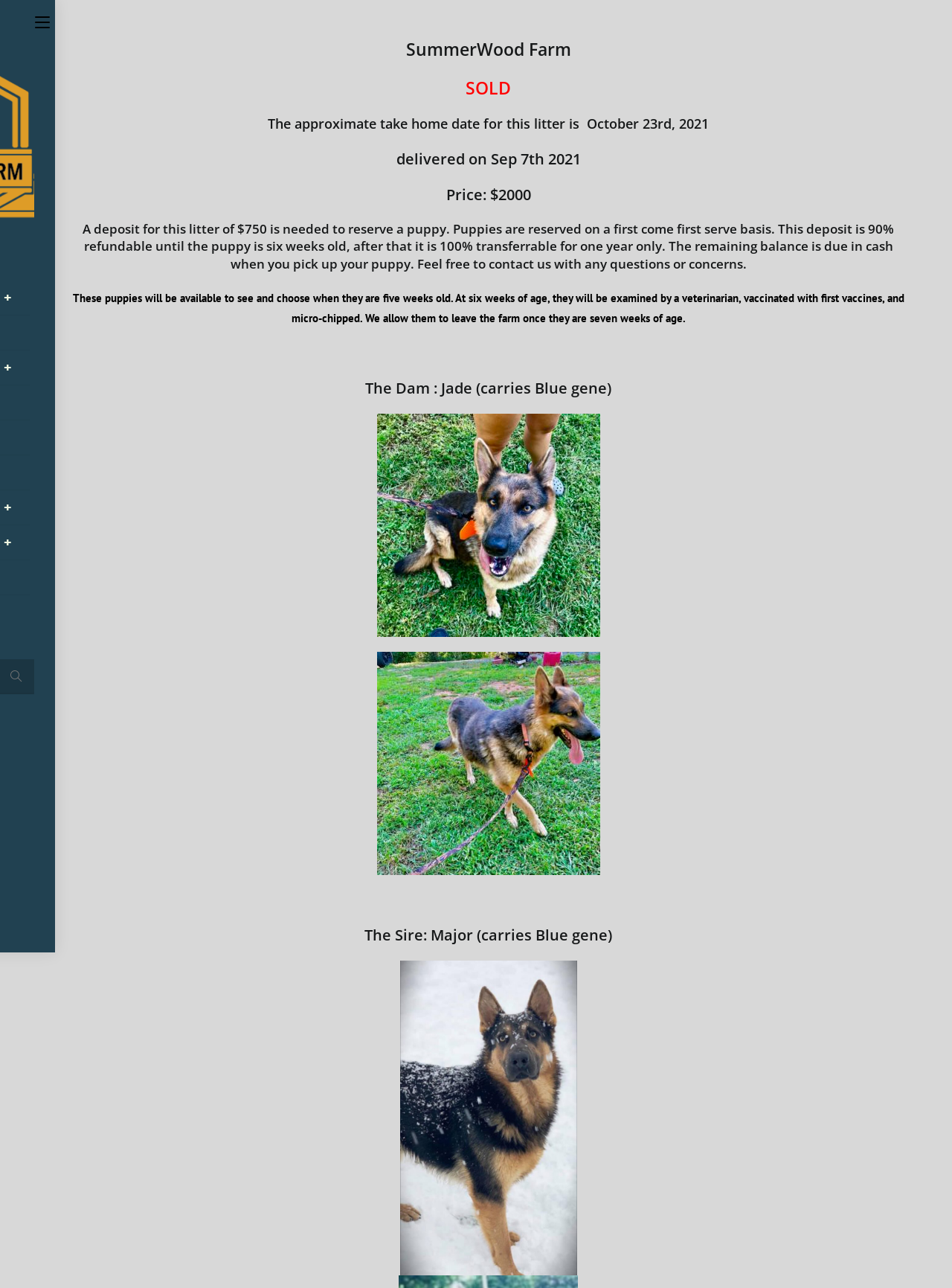What is the name of the dam?
Using the image as a reference, answer the question with a short word or phrase.

Jade